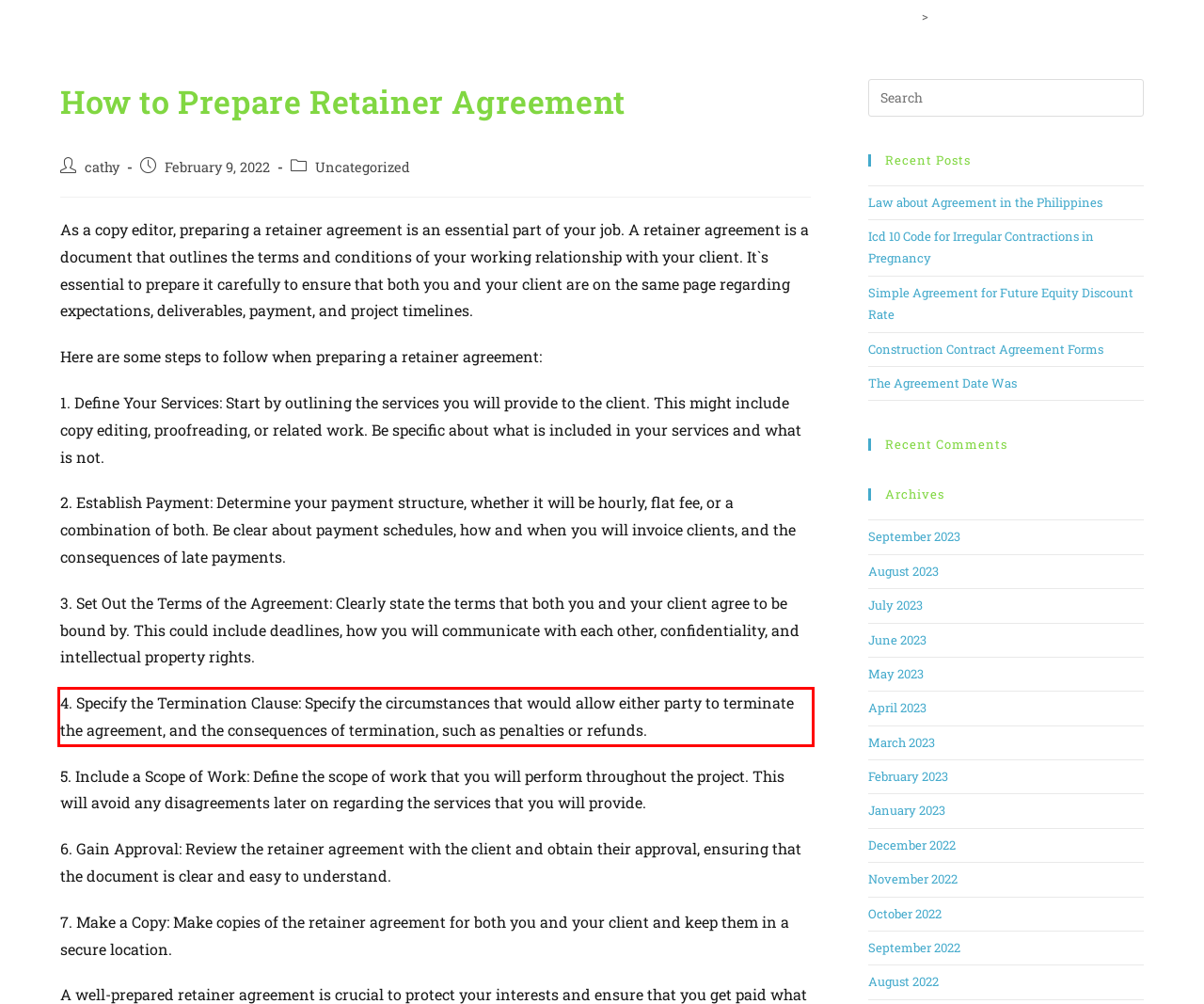Please recognize and transcribe the text located inside the red bounding box in the webpage image.

4. Specify the Termination Clause: Specify the circumstances that would allow either party to terminate the agreement, and the consequences of termination, such as penalties or refunds.